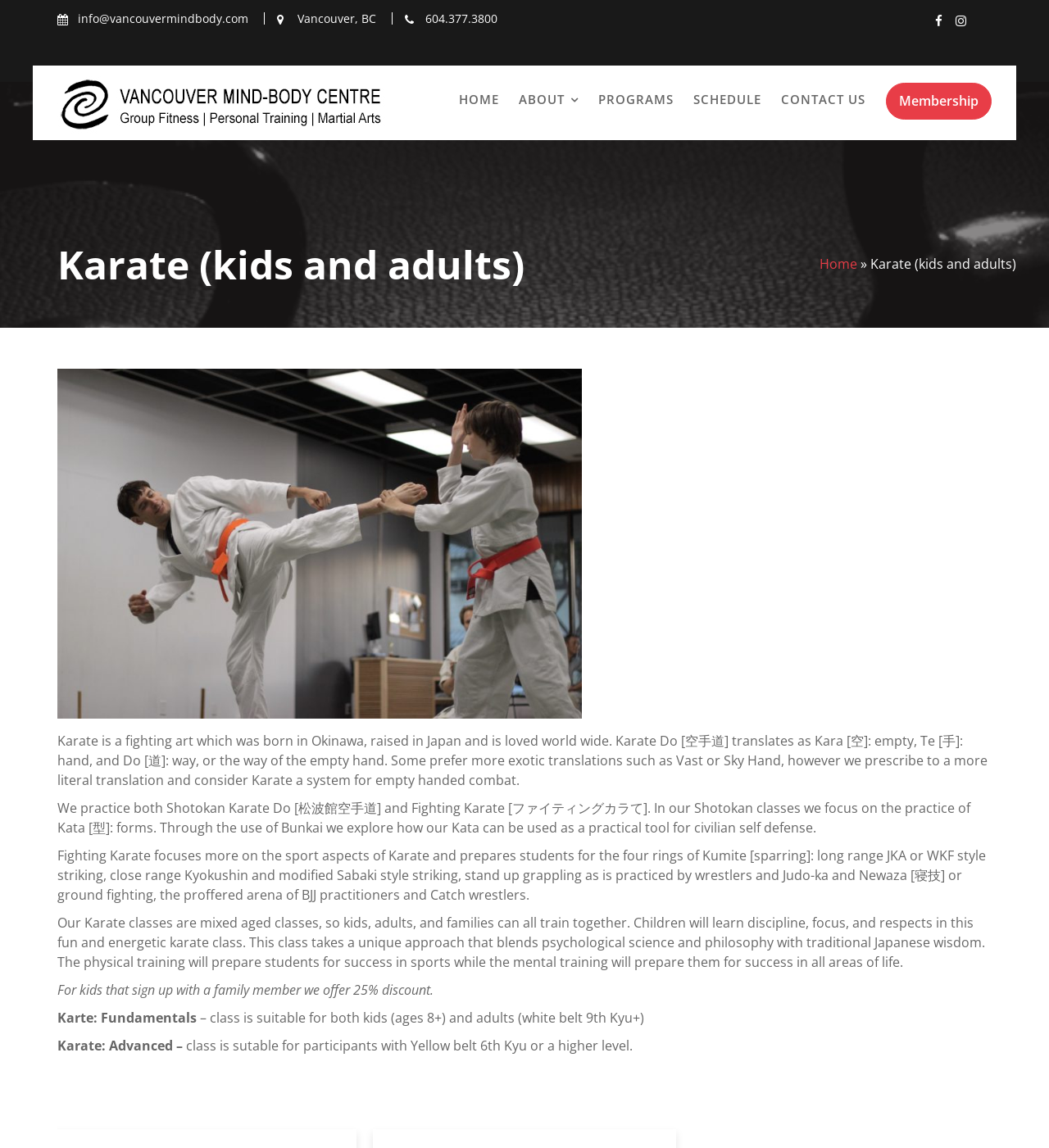Point out the bounding box coordinates of the section to click in order to follow this instruction: "Click the 'HOME' link".

[0.43, 0.058, 0.484, 0.115]